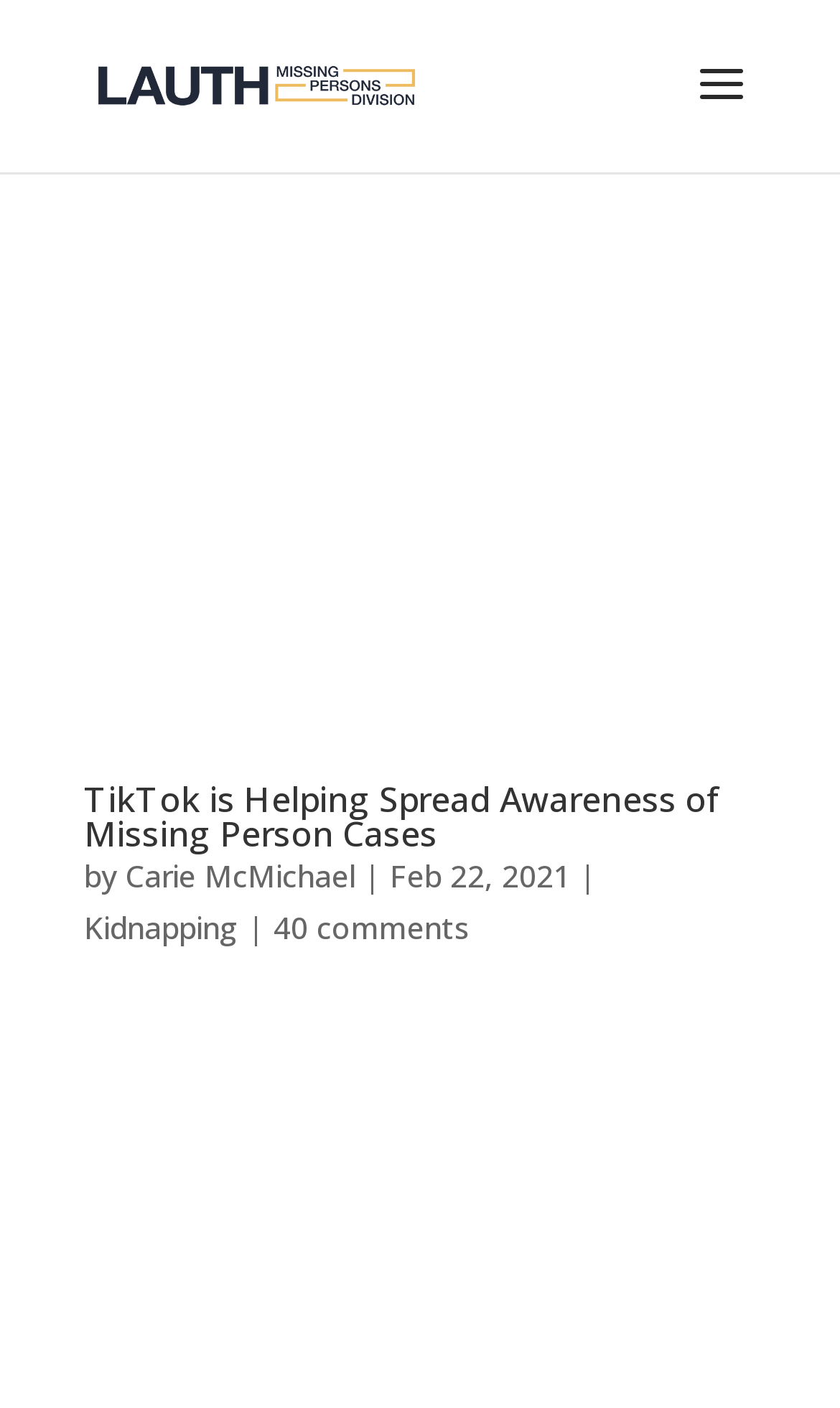When was the article published?
Please elaborate on the answer to the question with detailed information.

The publication date of the article can be found by looking at the text 'Feb 22, 2021' which is located below the author's name.